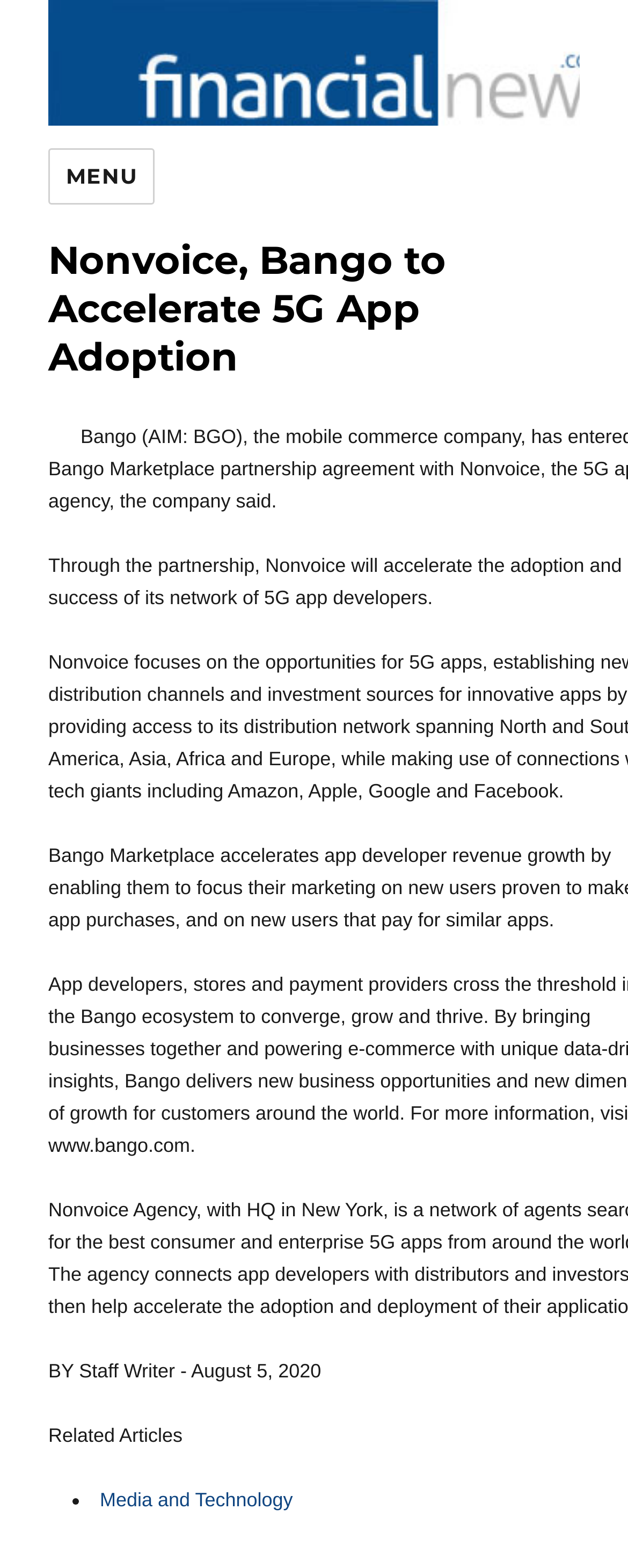Generate the text content of the main headline of the webpage.

Nonvoice, Bango to Accelerate 5G App Adoption